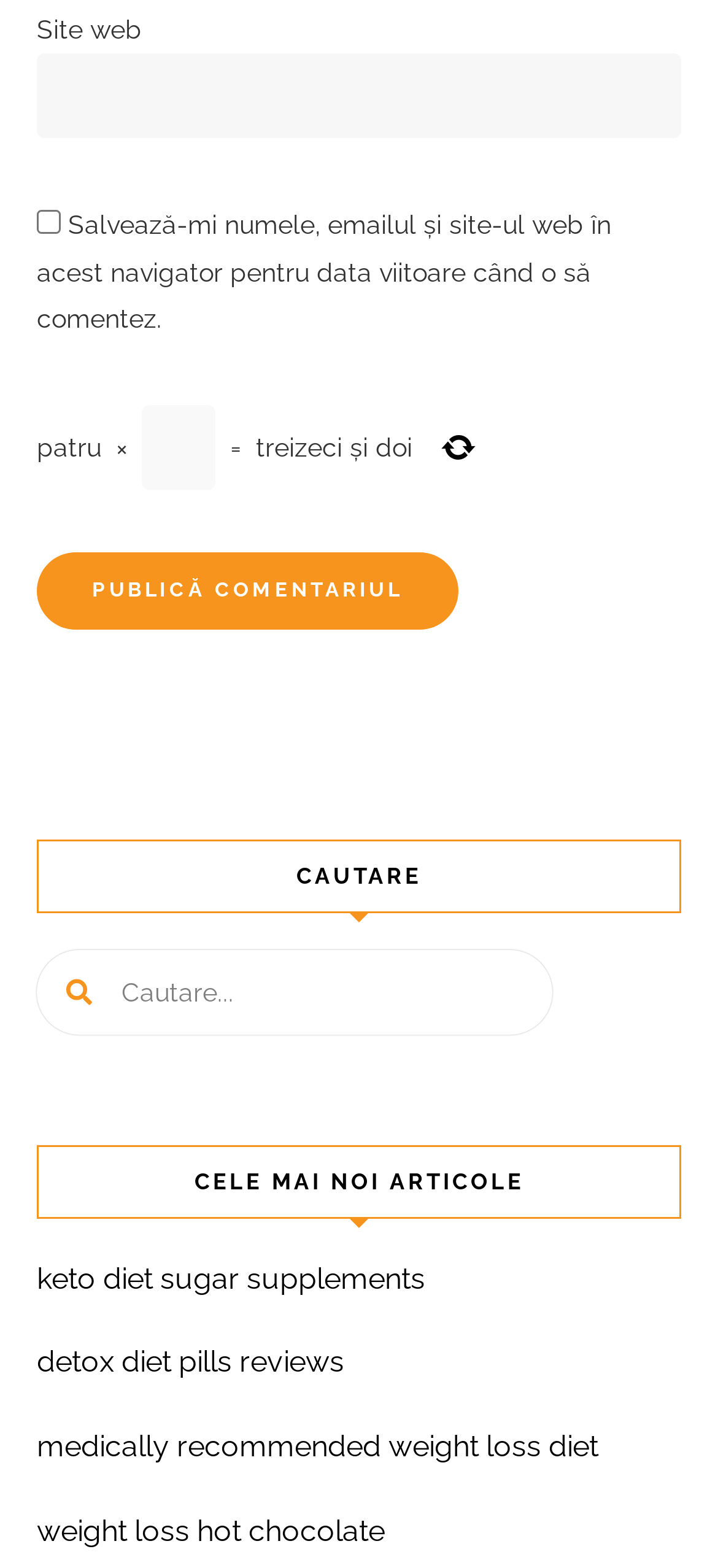Give a one-word or one-phrase response to the question:
How many textboxes are on the webpage?

2